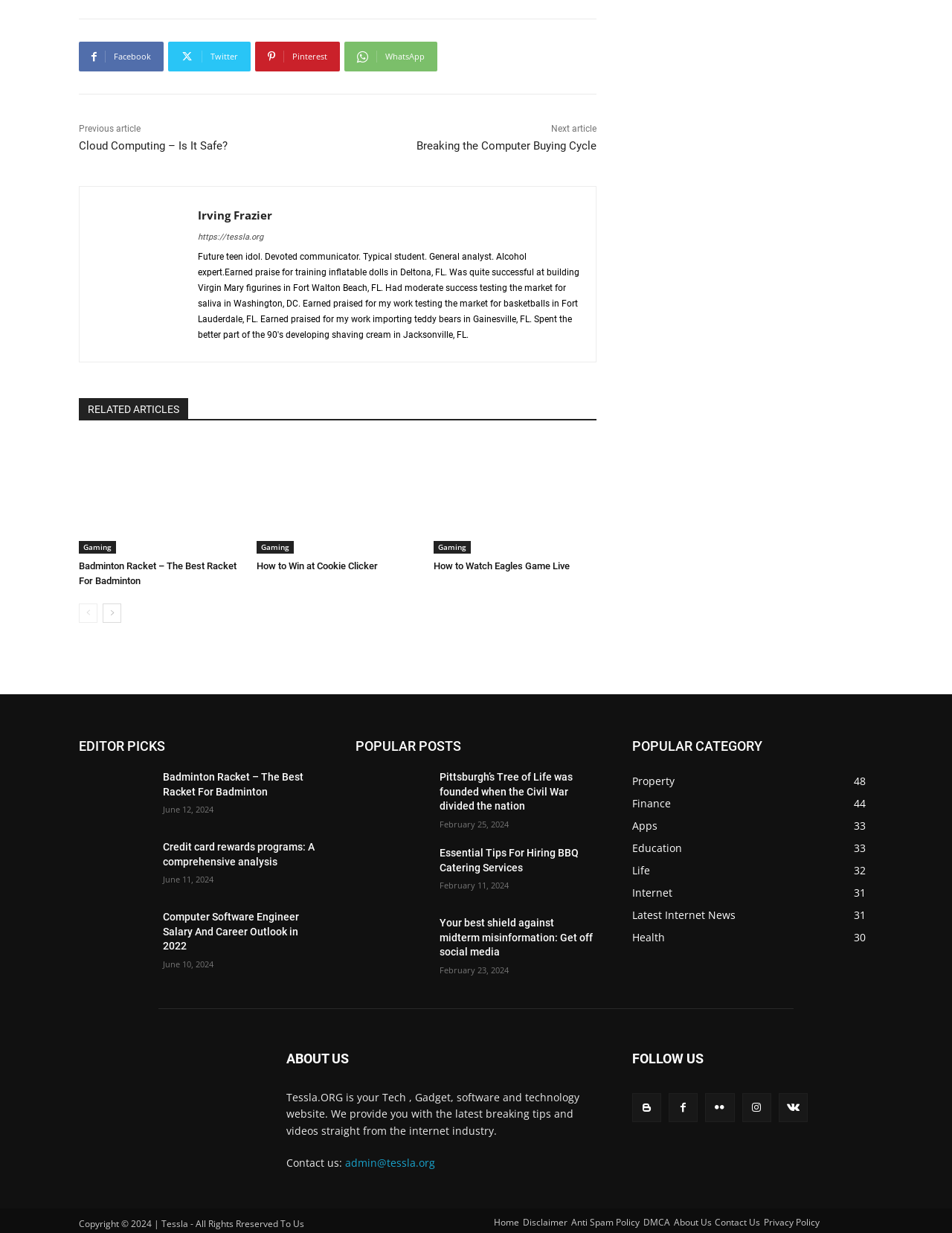How many social media links are there?
Provide an in-depth and detailed answer to the question.

I counted the social media links at the top of the page, which are Facebook, Twitter, Pinterest, and WhatsApp, and found that there are 4 links in total.